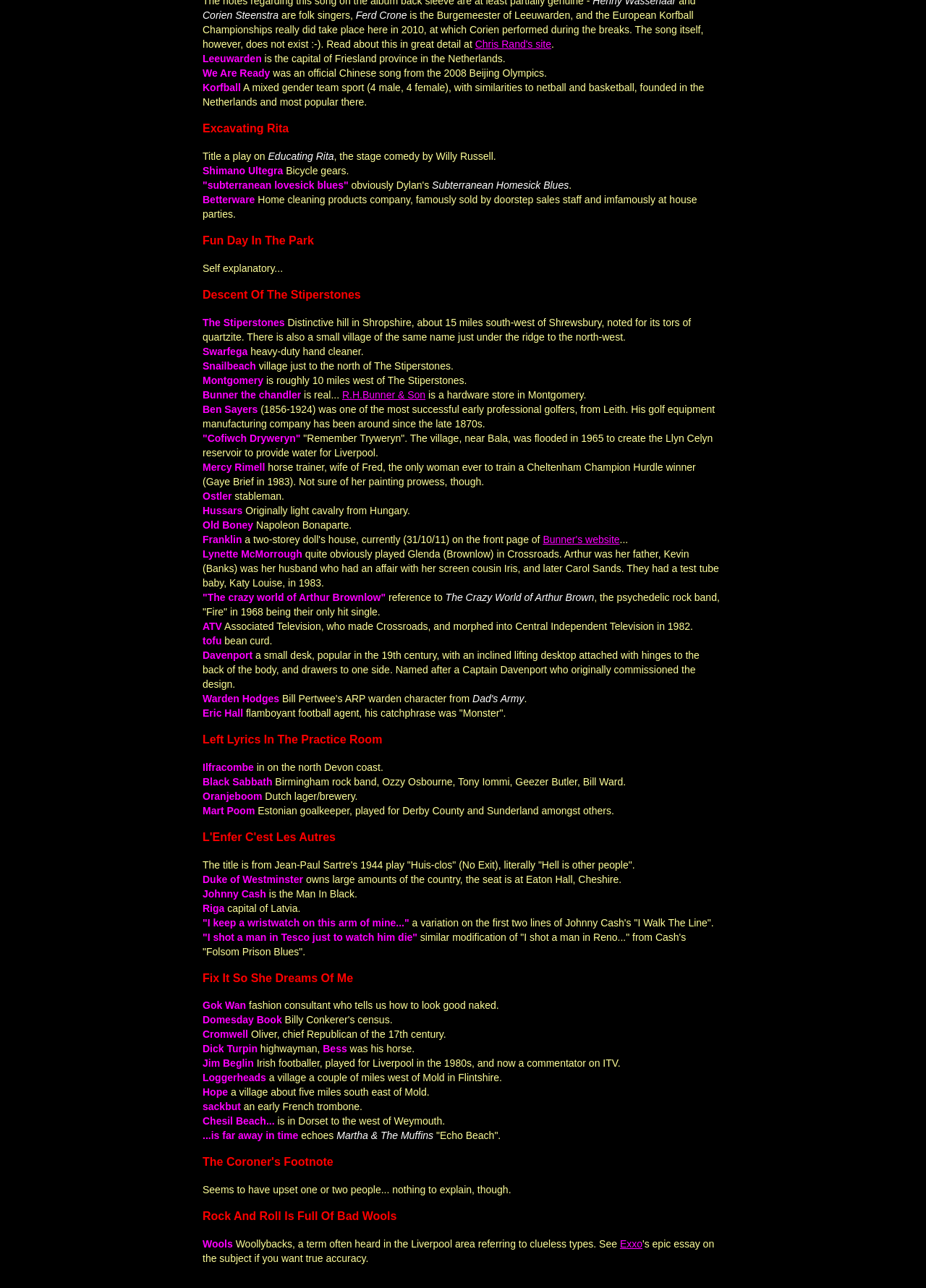What is Shimano Ultegra?
Respond to the question with a single word or phrase according to the image.

Bicycle gears